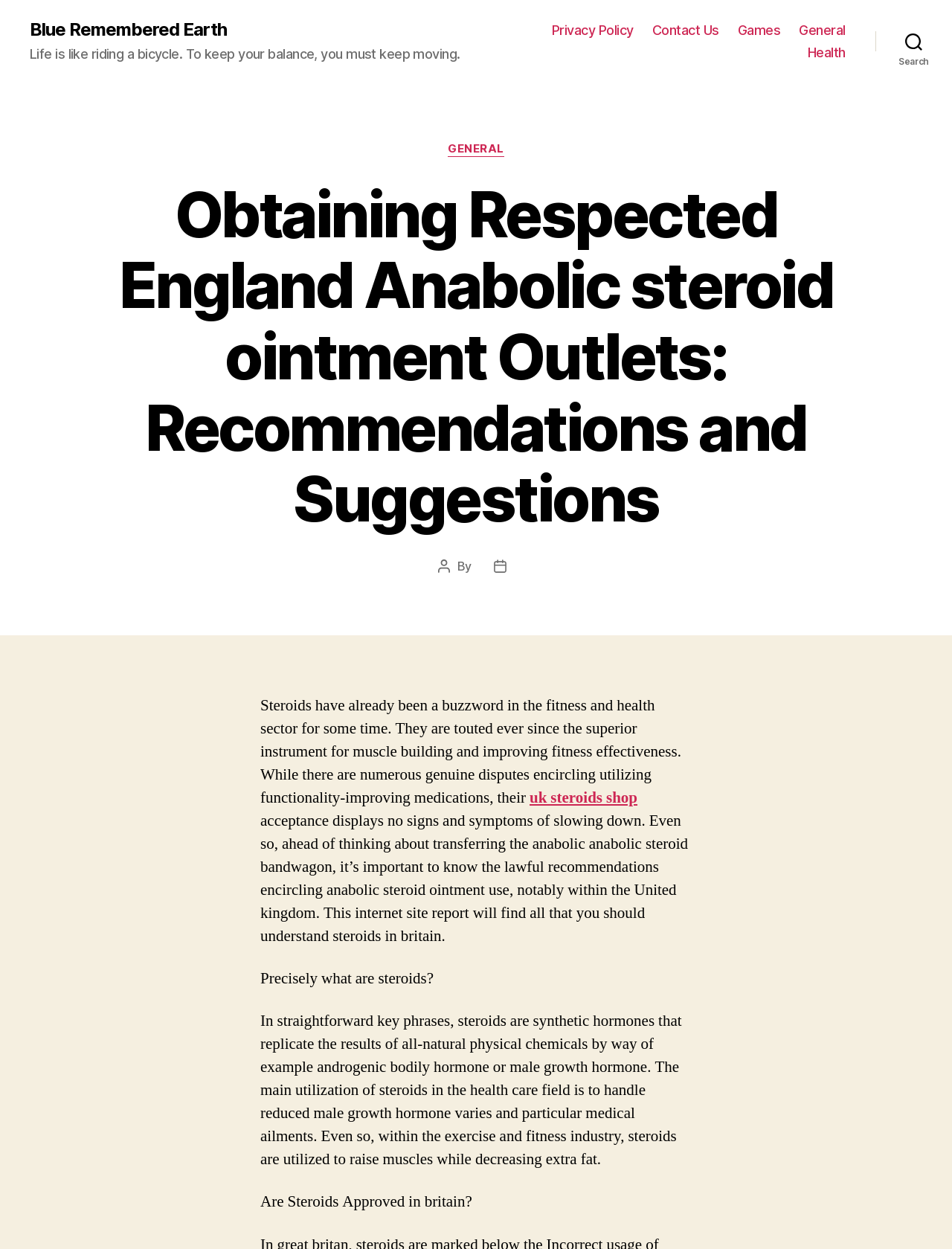Extract the main title from the webpage.

Obtaining Respected England Anabolic steroid ointment Outlets: Recommendations and Suggestions